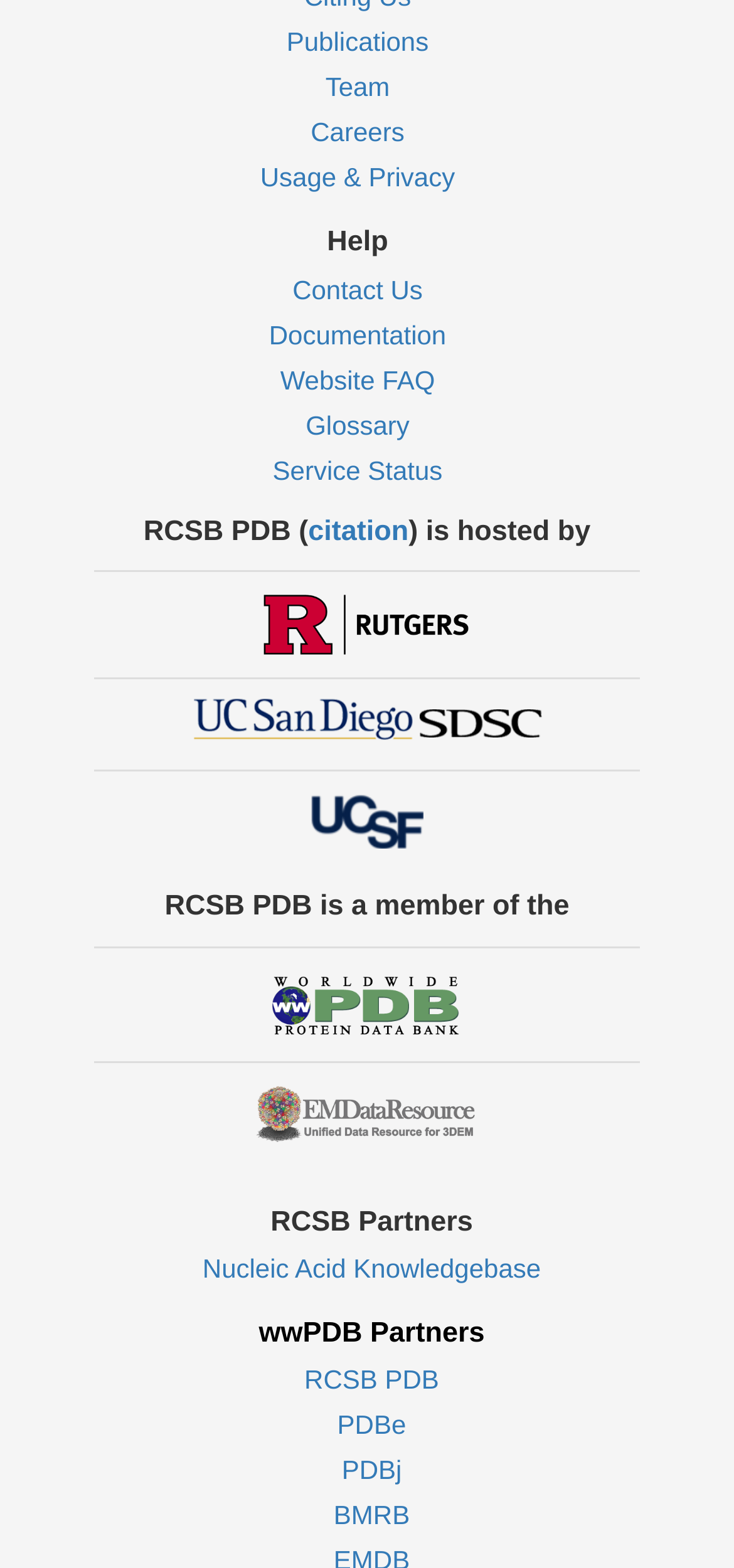Please identify the bounding box coordinates of the element's region that needs to be clicked to fulfill the following instruction: "Go to the 'Rutgers University' website". The bounding box coordinates should consist of four float numbers between 0 and 1, i.e., [left, top, right, bottom].

[0.359, 0.387, 0.641, 0.407]